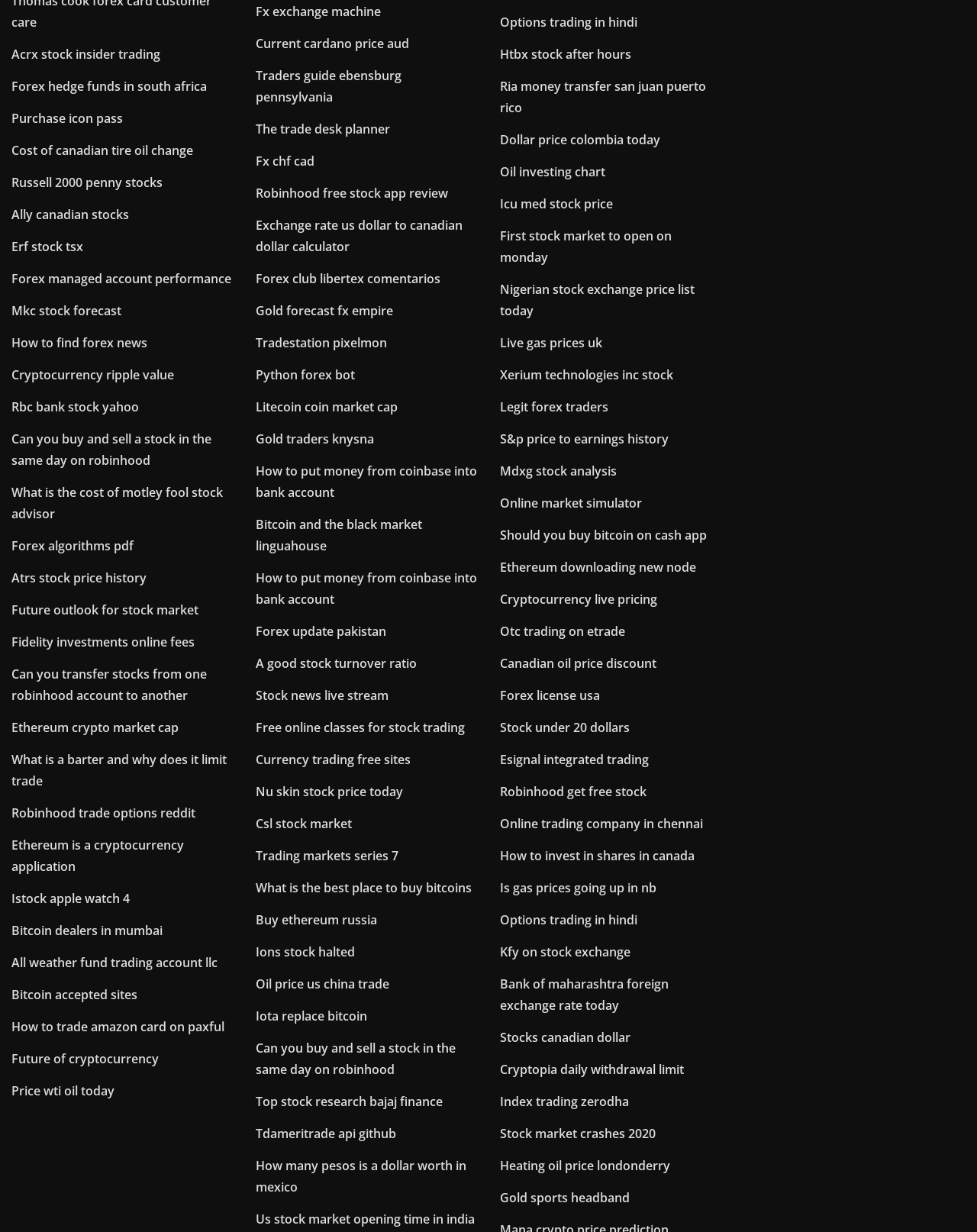Please find the bounding box coordinates of the element's region to be clicked to carry out this instruction: "View 'Forex hedge funds in south africa'".

[0.012, 0.063, 0.212, 0.077]